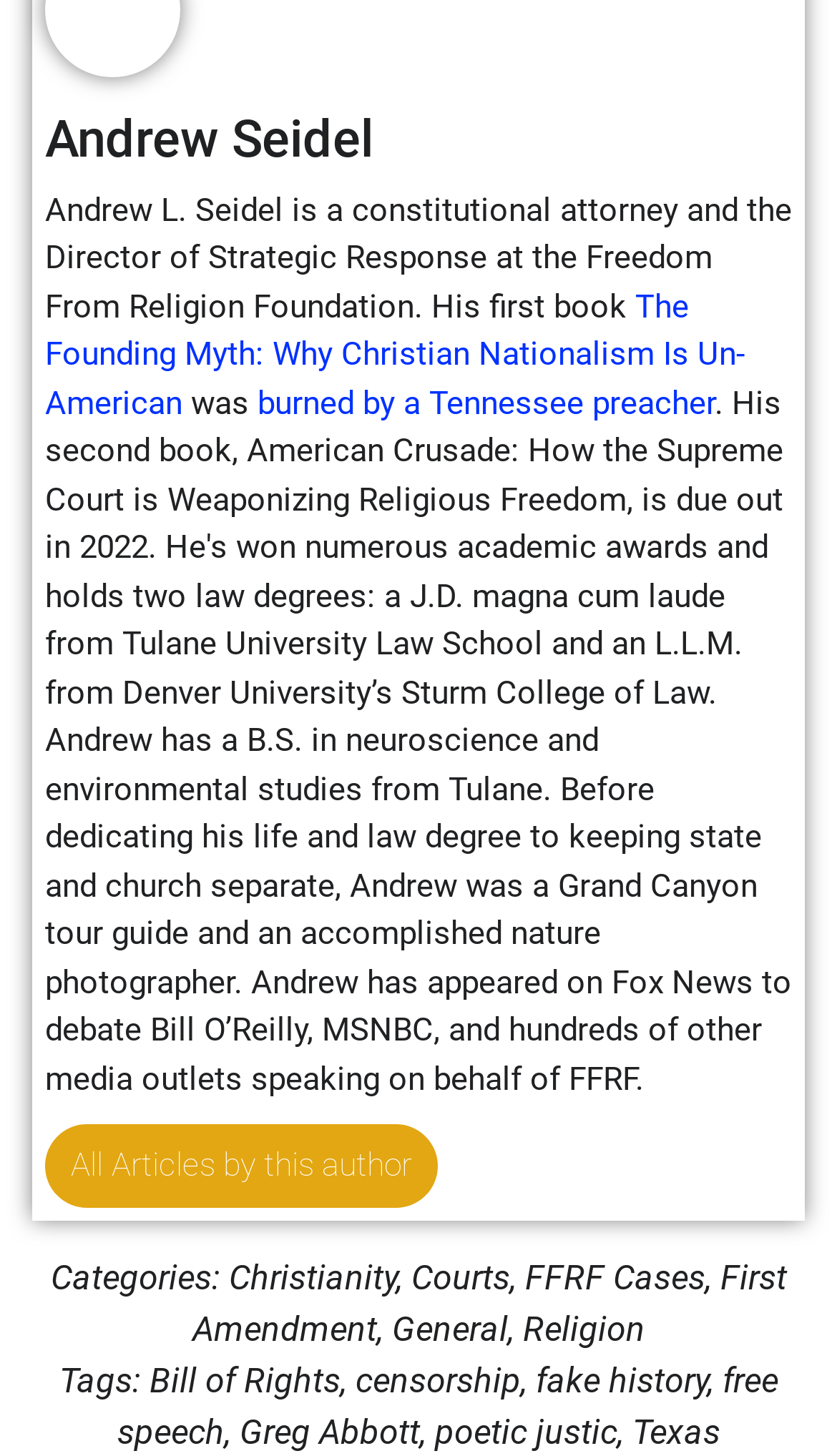Please identify the bounding box coordinates of the clickable region that I should interact with to perform the following instruction: "Read about free speech". The coordinates should be expressed as four float numbers between 0 and 1, i.e., [left, top, right, bottom].

[0.14, 0.934, 0.929, 0.998]